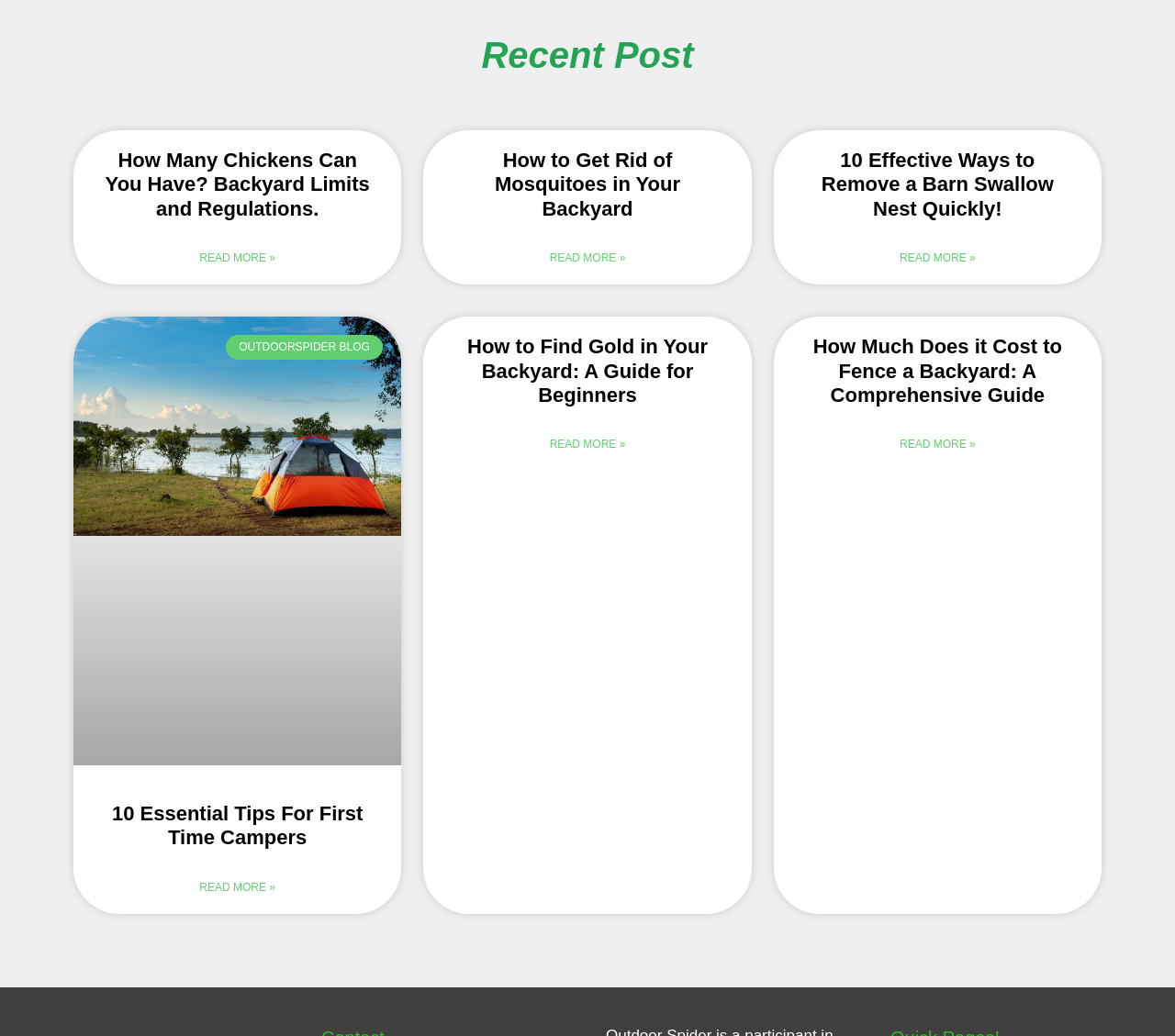From the element description parent_node: OUTDOORSPIDER BLOG, predict the bounding box coordinates of the UI element. The coordinates must be specified in the format (top-left x, top-left y, bottom-right x, bottom-right y) and should be within the 0 to 1 range.

[0.062, 0.306, 0.342, 0.739]